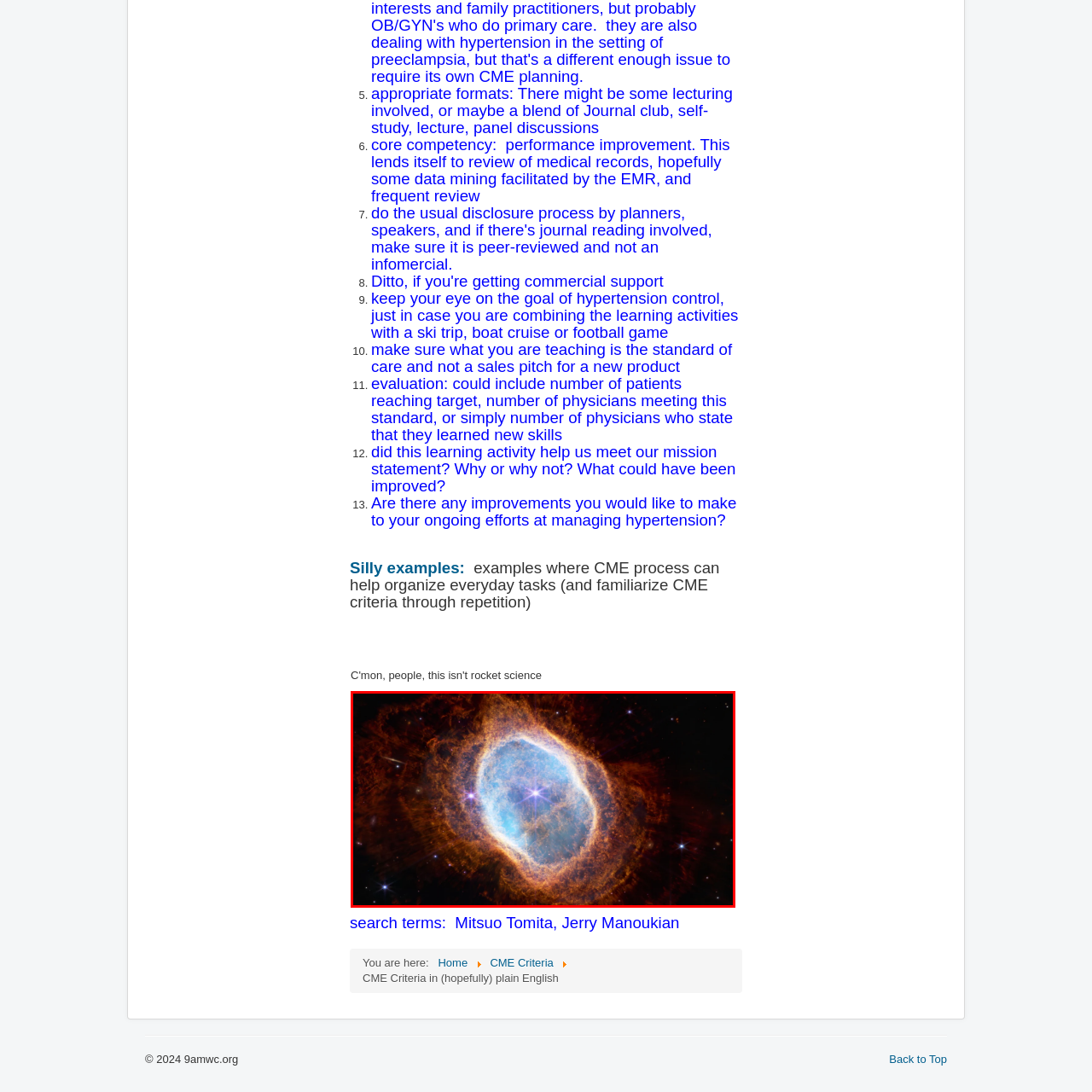Please look at the highlighted area within the red border and provide the answer to this question using just one word or phrase: 
What can be seen punctuating the nebula?

Bright stars